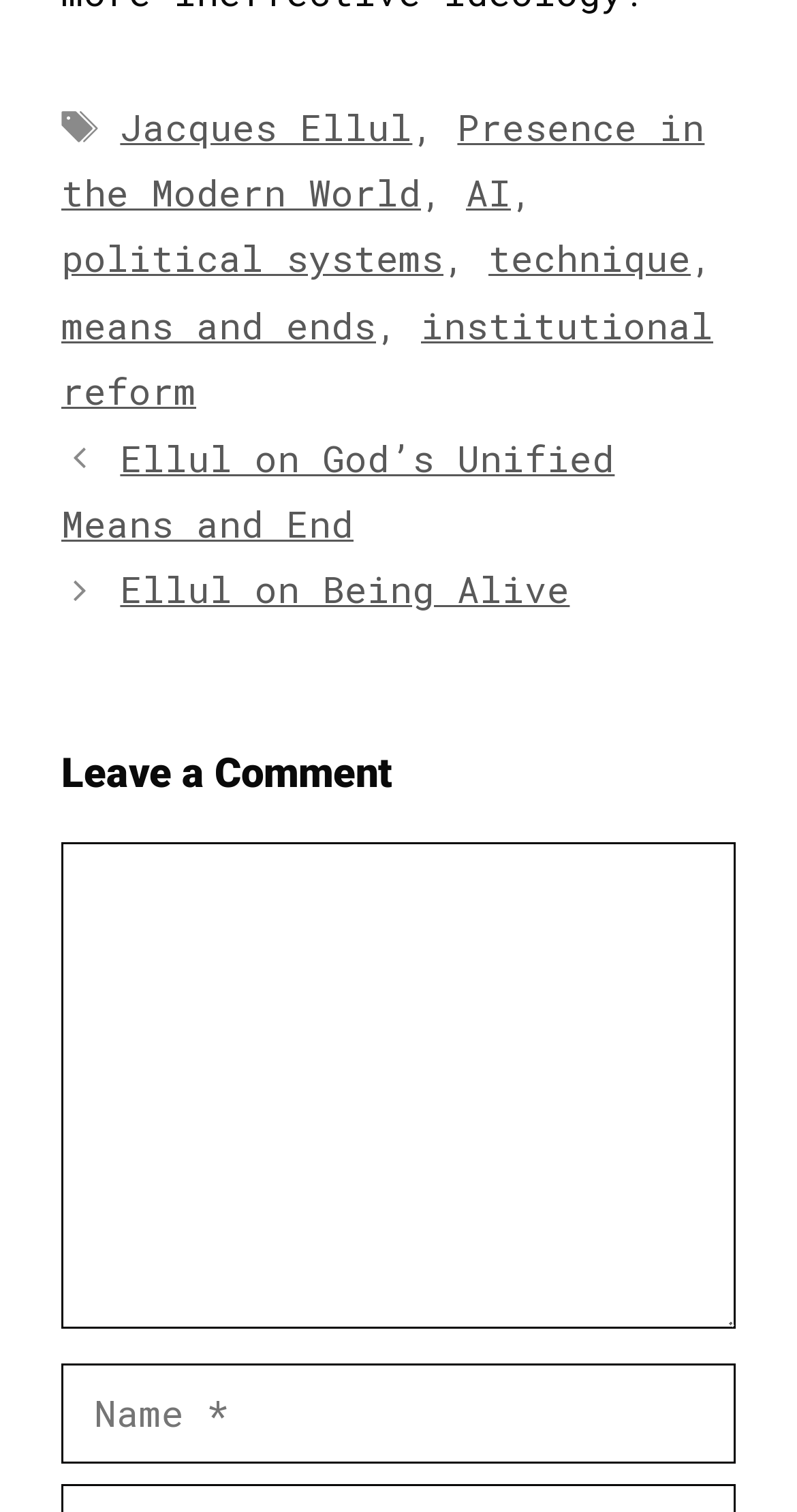Determine the bounding box for the UI element that matches this description: "Presence in the Modern World".

[0.077, 0.067, 0.884, 0.143]